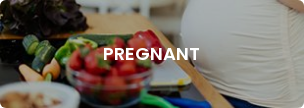Construct a detailed narrative about the image.

The image features a close-up of a pregnant individual’s belly, positioned against a backdrop of fresh vegetables and fruits. A wooden table is adorned with greens and vibrant produce, reflecting a focus on healthy eating during pregnancy. Overlaying the image is a prominent heading that reads "PREGNANT," emphasizing the theme of maternal nutrition and wellness. This visual representation suggests an encouraging approach toward maintaining a healthy lifestyle while expecting, highlighting the importance of nutrition during this crucial period.